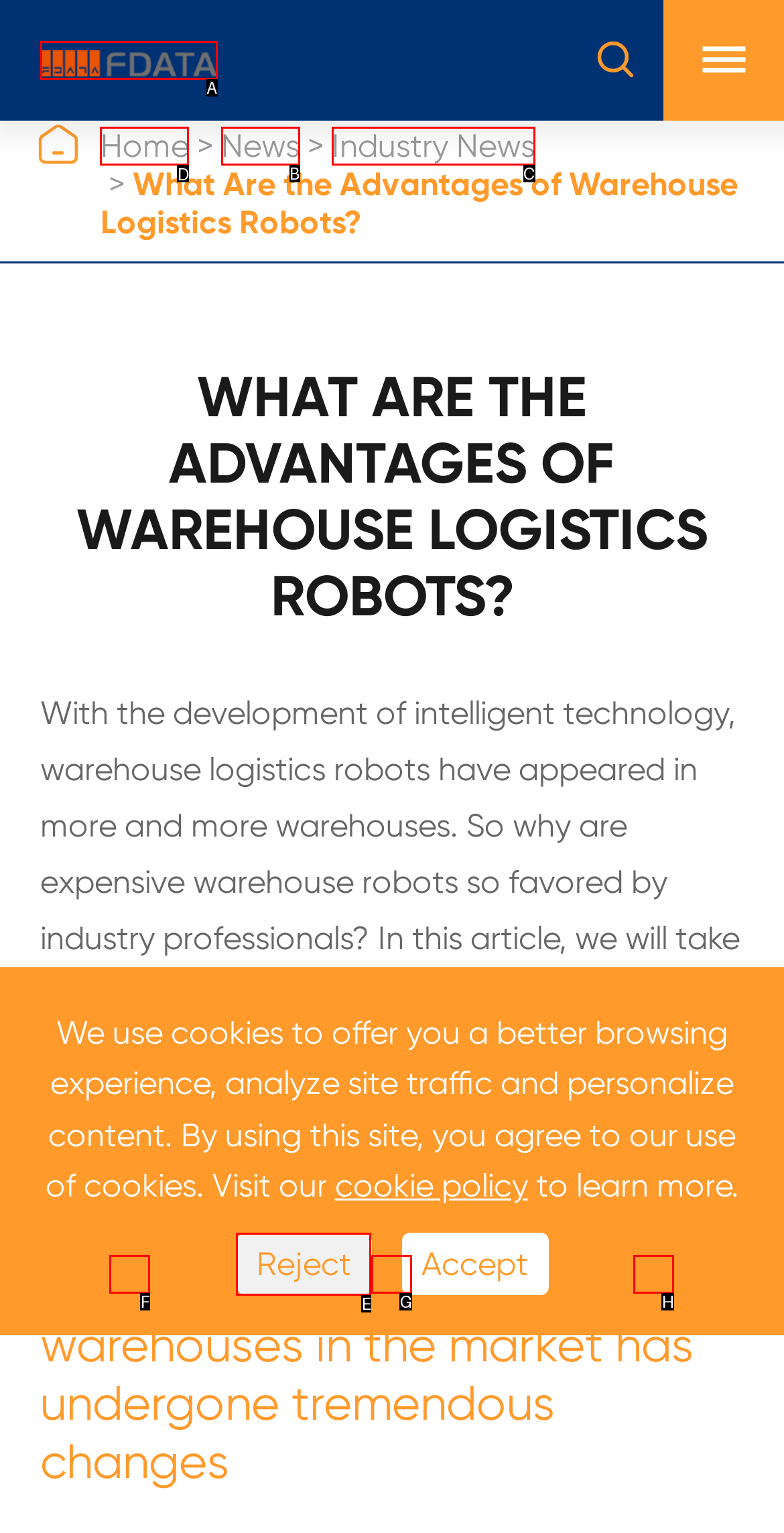Identify the HTML element to click to execute this task: Go to the Home page Respond with the letter corresponding to the proper option.

D